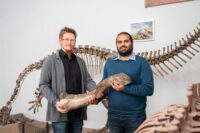Based on what you see in the screenshot, provide a thorough answer to this question: What is the light source in the lab?

Soft natural light filters in, highlighting the intricate details of the bone and the joyful expressions of the researchers, suggesting that the laboratory has windows or skylights that allow natural light to enter the space.